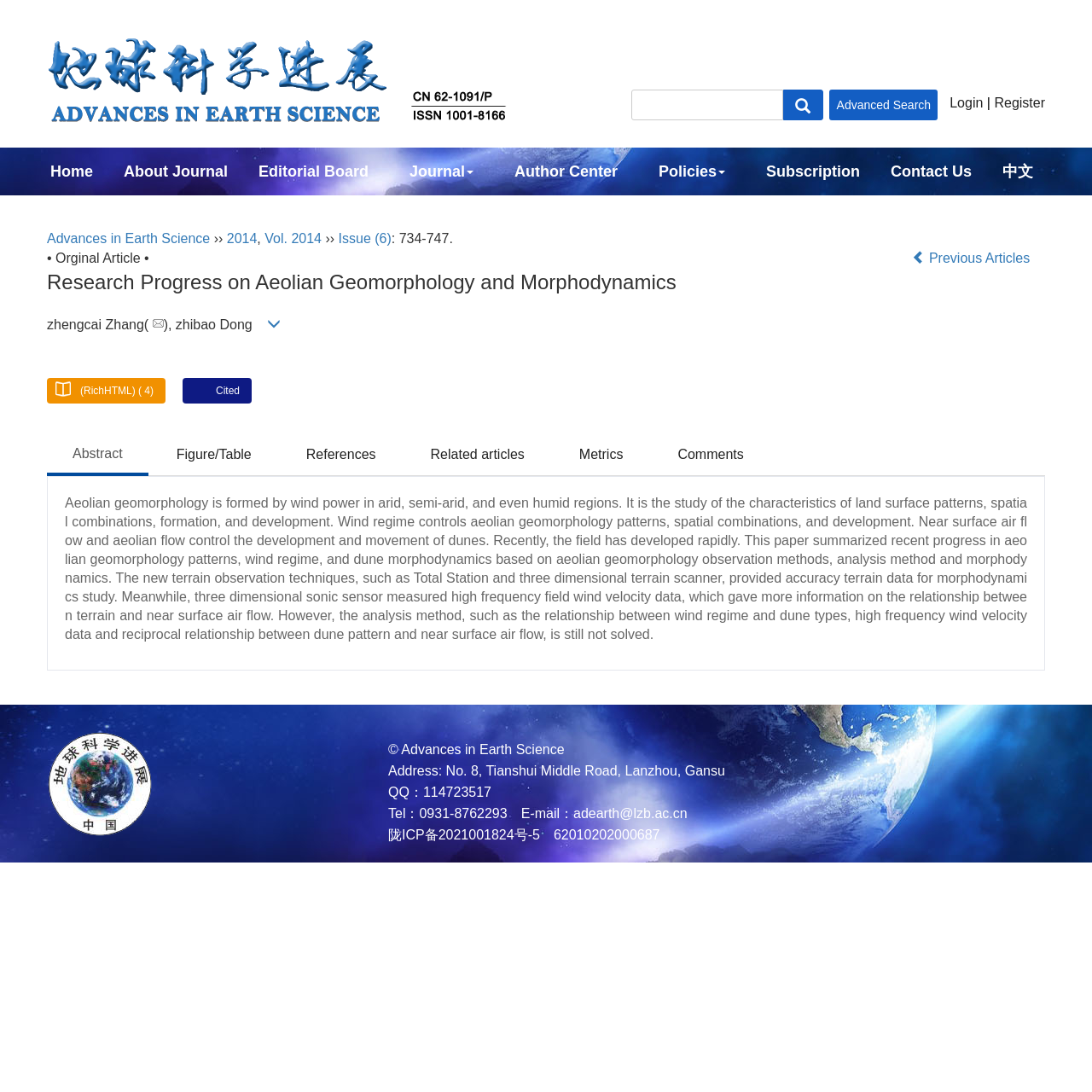Locate the bounding box coordinates of the region to be clicked to comply with the following instruction: "Request the concert arrangements". The coordinates must be four float numbers between 0 and 1, in the form [left, top, right, bottom].

None